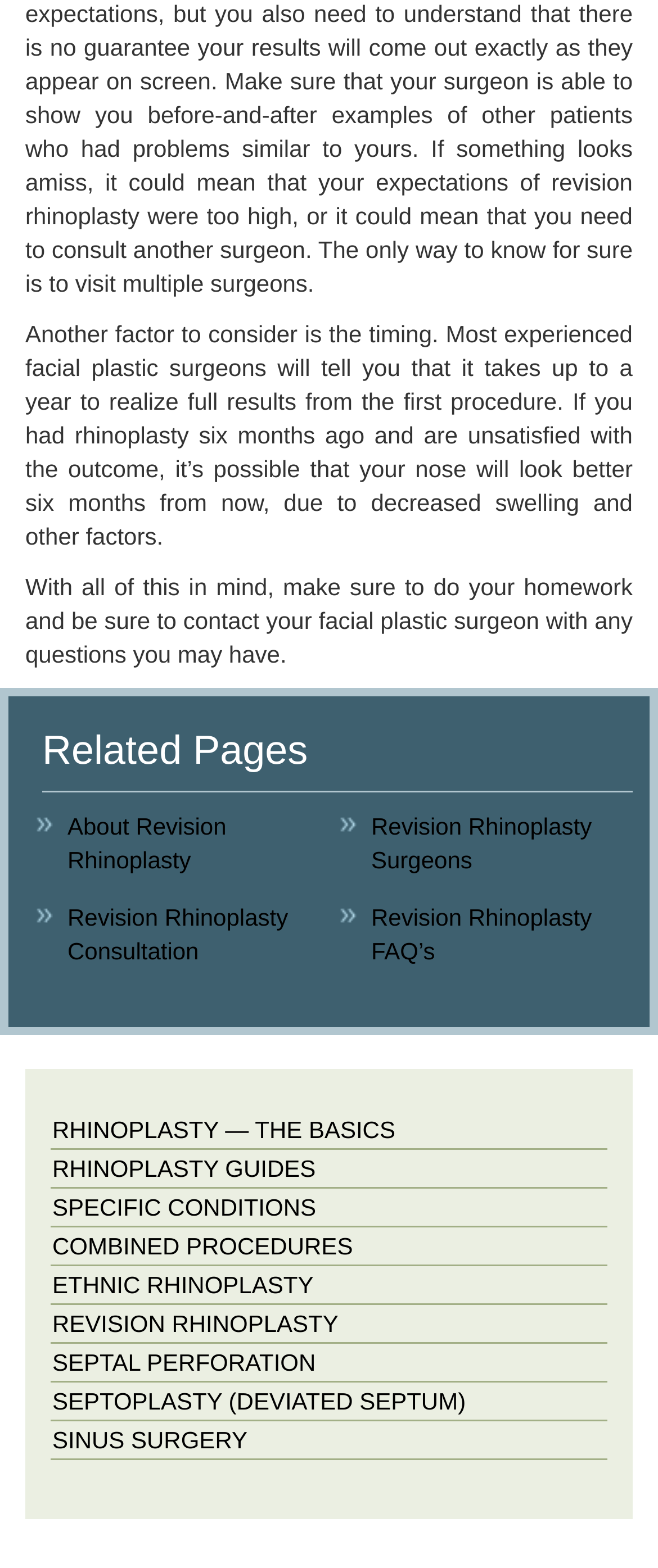Please identify the bounding box coordinates of the area that needs to be clicked to follow this instruction: "click on 'About Revision Rhinoplasty'".

[0.103, 0.518, 0.344, 0.557]